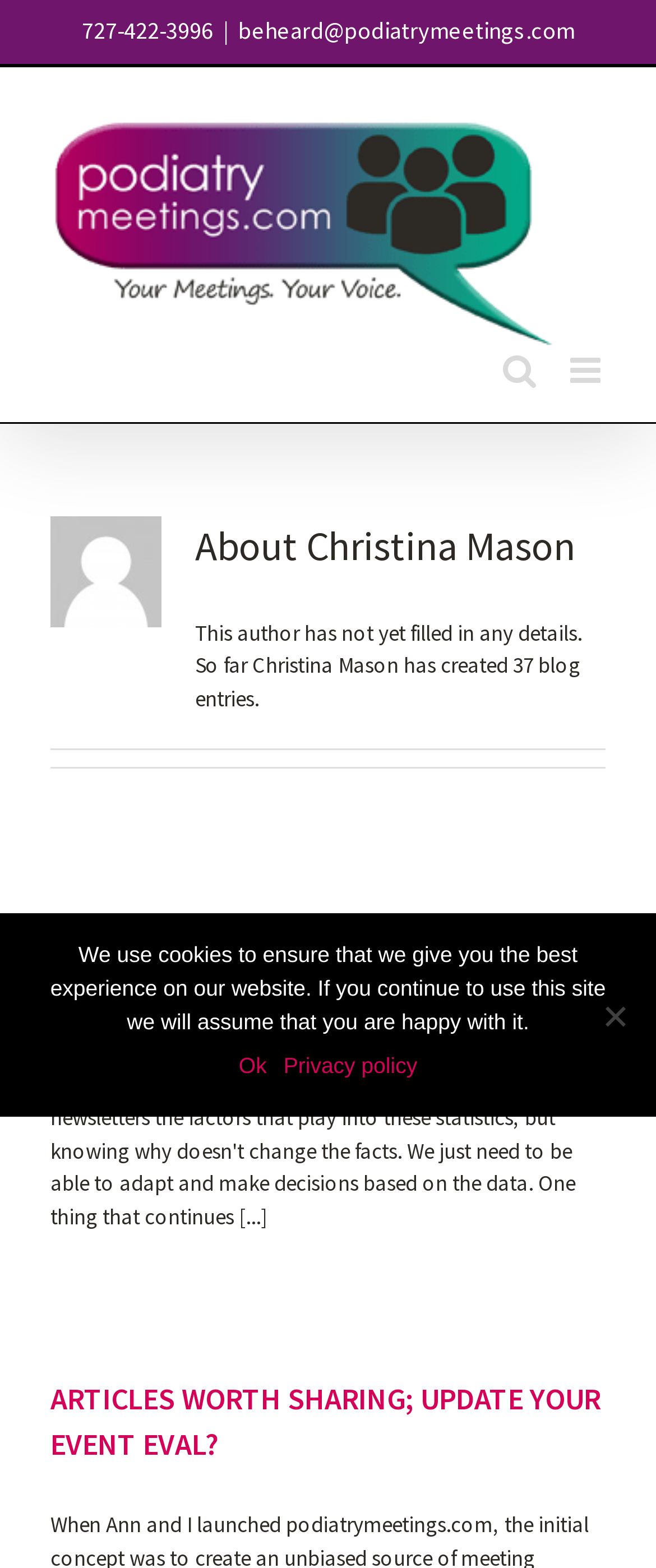Select the bounding box coordinates of the element I need to click to carry out the following instruction: "Send an email to beheard@podiatrymeetings.com".

[0.363, 0.01, 0.876, 0.029]